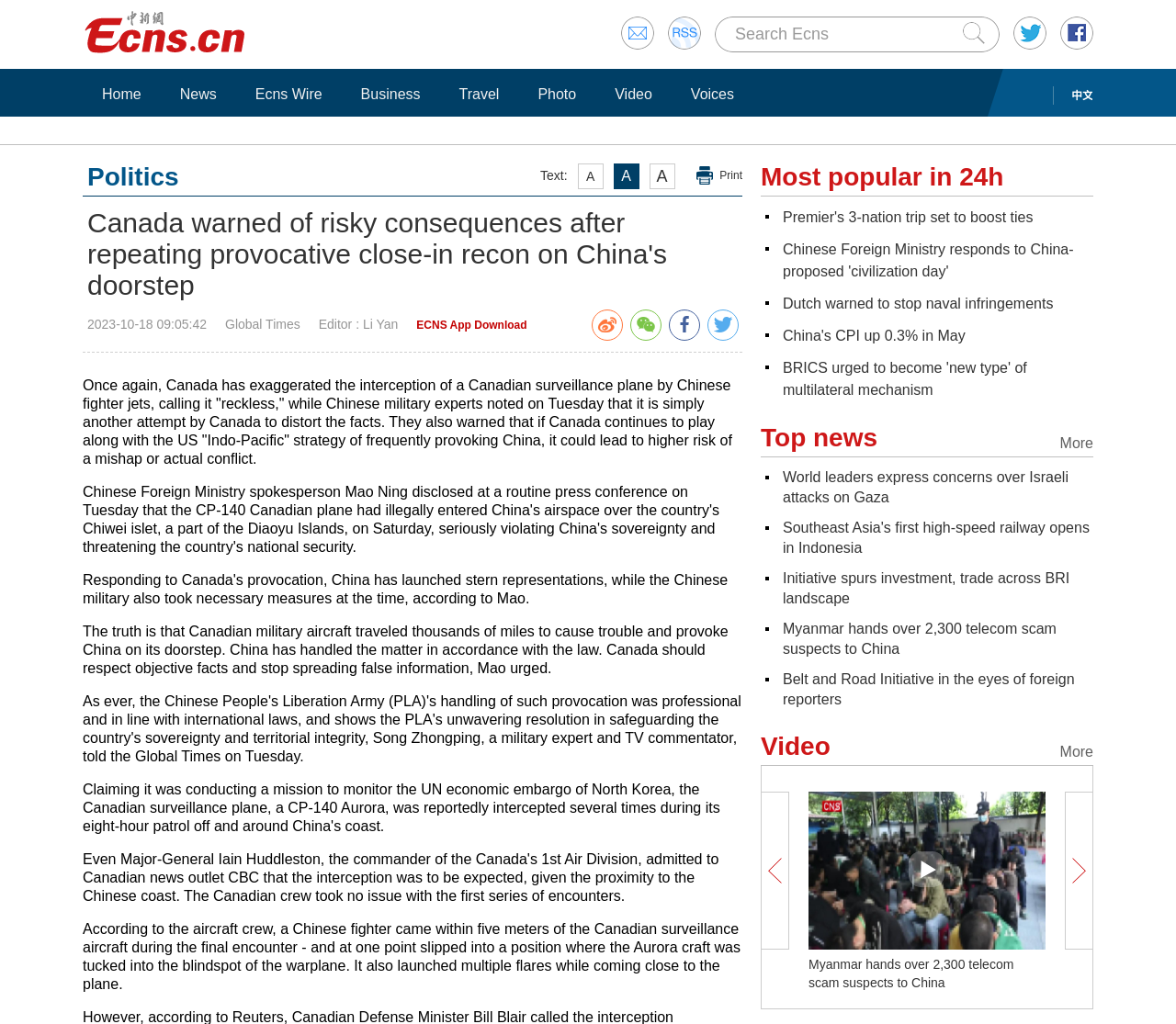Use a single word or phrase to answer the question:
What is the category of the news article?

Politics